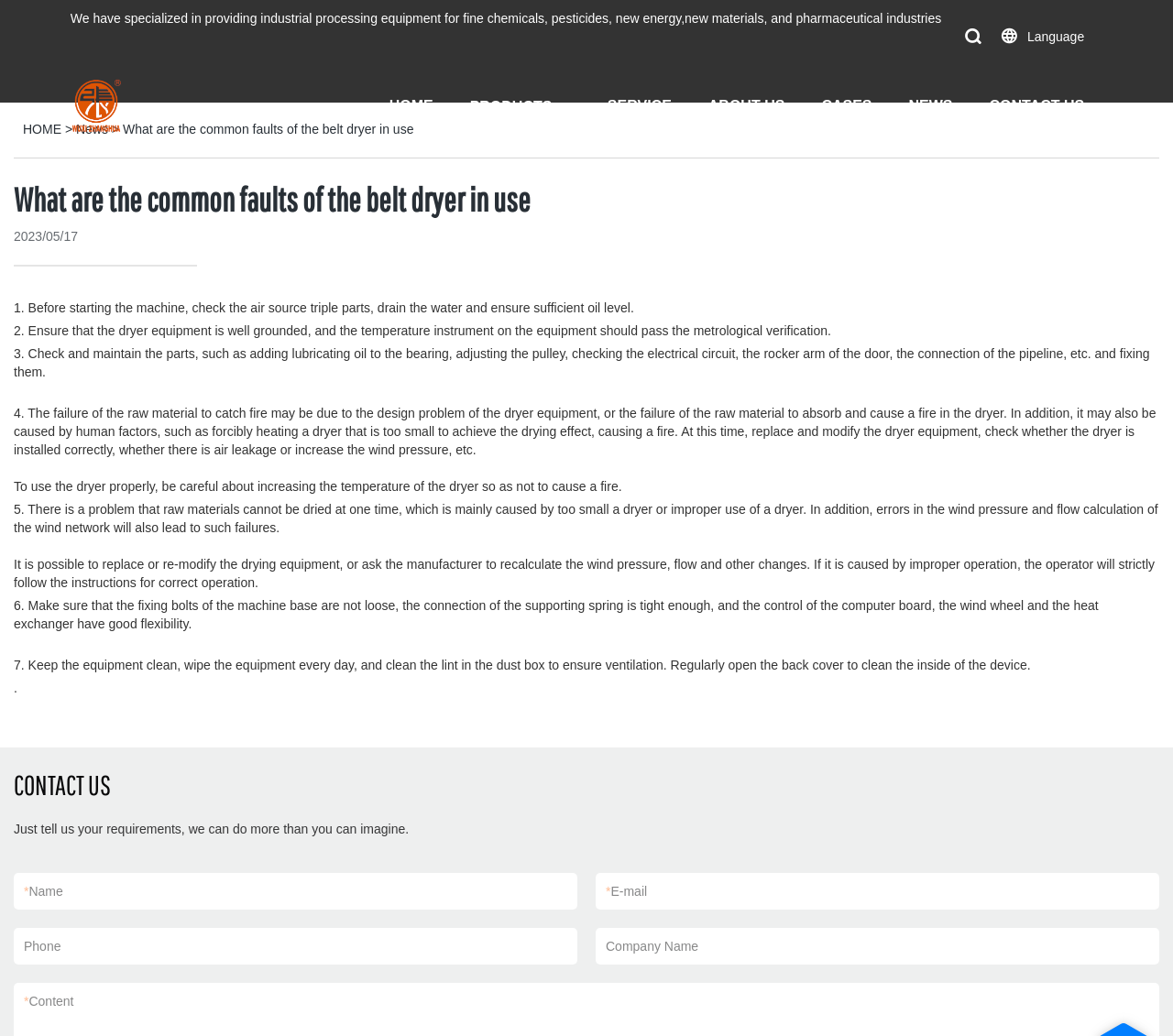Pinpoint the bounding box coordinates of the clickable element to carry out the following instruction: "Enter your name in the input field."

[0.023, 0.844, 0.48, 0.877]